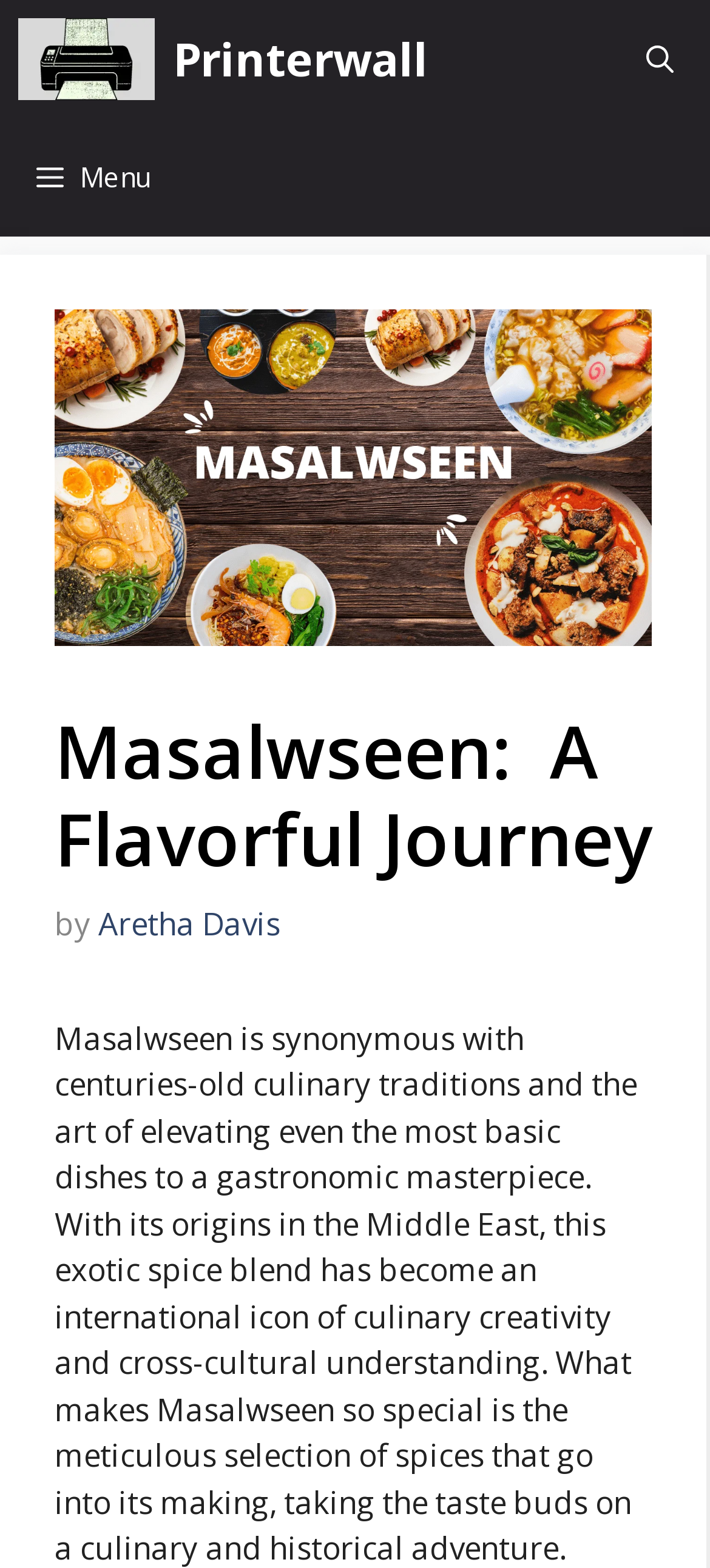Look at the image and give a detailed response to the following question: Who is the author of the culinary journey?

In the header section, I found a link 'Aretha Davis' next to the text 'by', which implies that Aretha Davis is the author of the culinary journey.